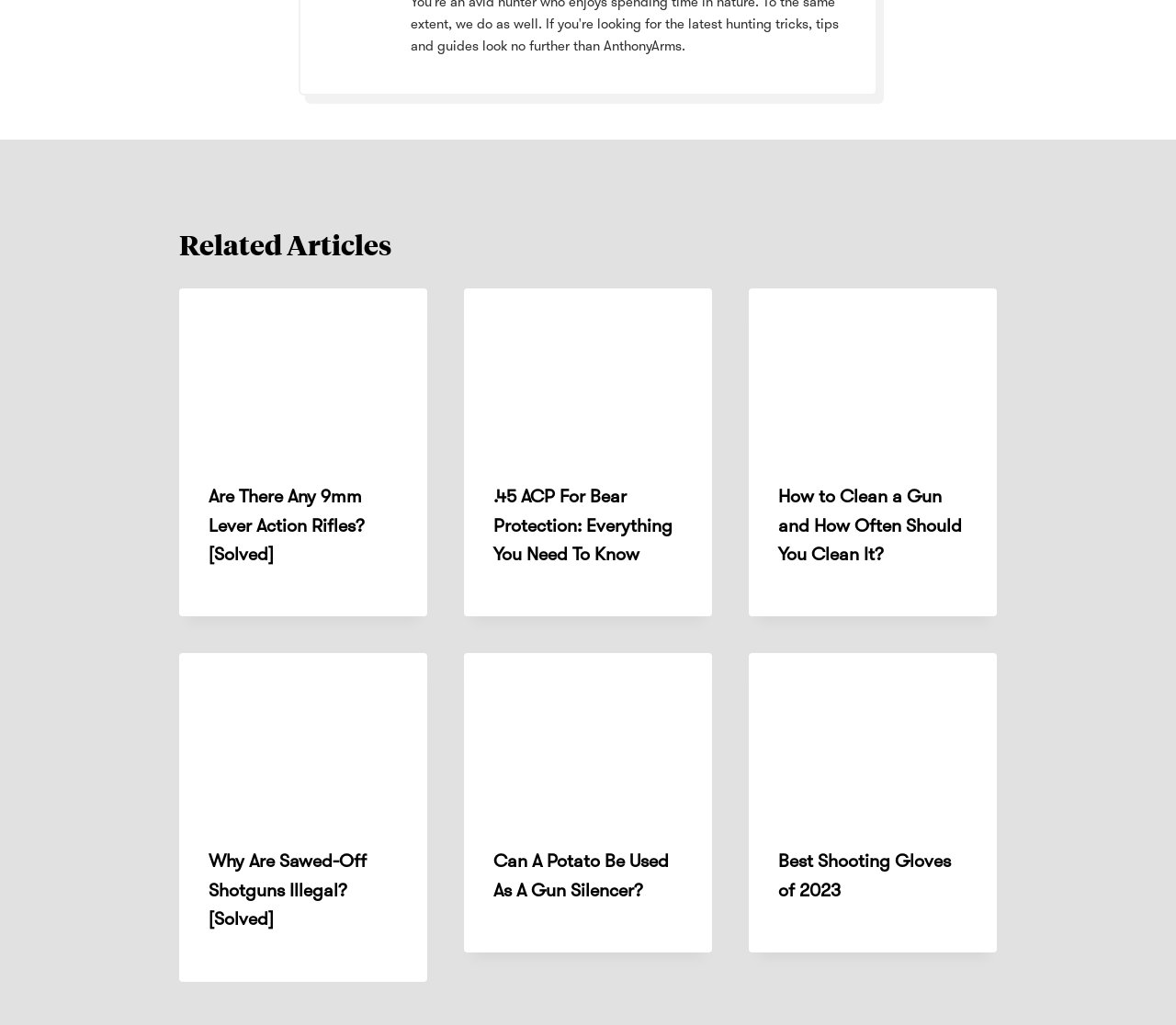Please identify the bounding box coordinates of the element that needs to be clicked to execute the following command: "Explore best shooting gloves of 2023". Provide the bounding box using four float numbers between 0 and 1, formatted as [left, top, right, bottom].

[0.637, 0.637, 0.848, 0.799]